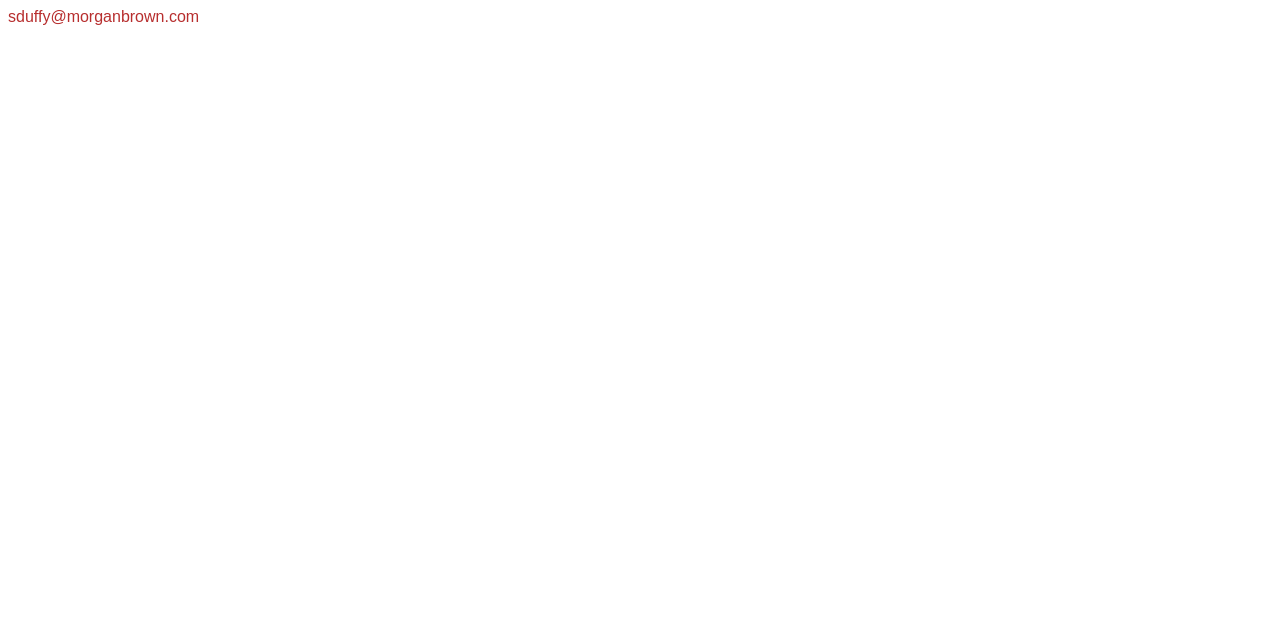Please determine the bounding box coordinates for the UI element described as: "sduffy@morganbrown.com".

[0.006, 0.013, 0.156, 0.039]